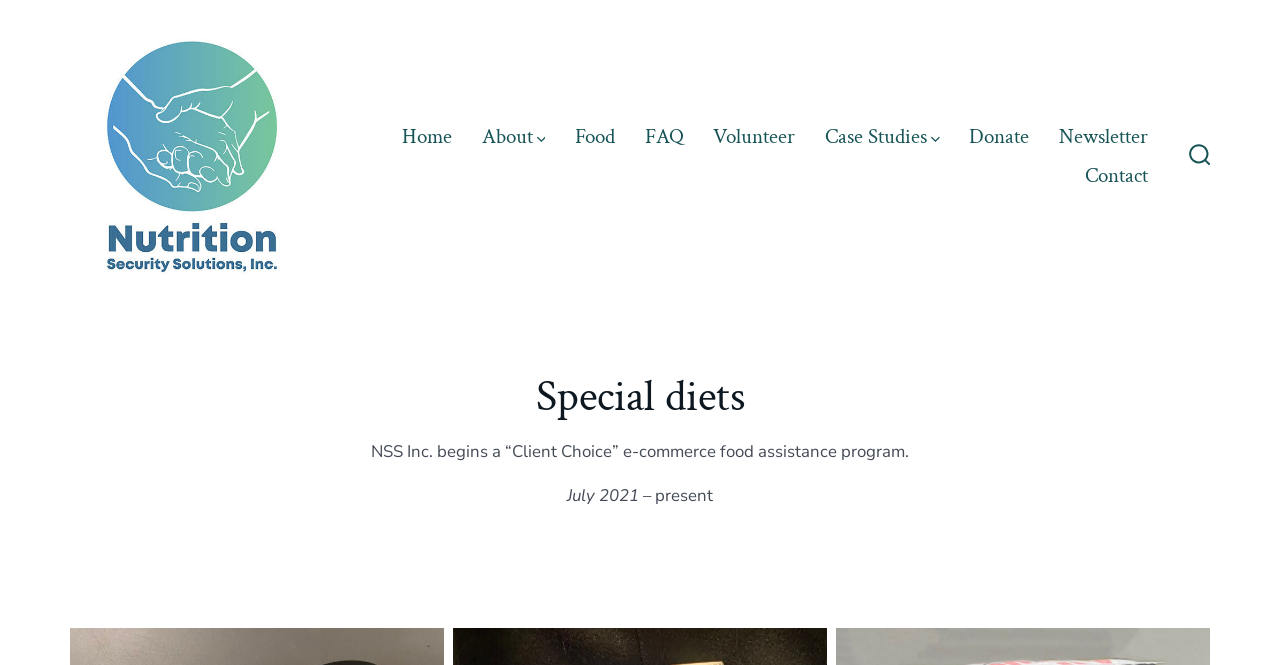Write an elaborate caption that captures the essence of the webpage.

The webpage is about a case study of NSS Inc. At the top right corner, there is a search toggle button with a small image next to it. Below the search toggle button, there is a heading with the title "NSS Inc." which is also a link, accompanied by a small image. 

On the top navigation bar, there are several links, including "Home", "About", "Food", "FAQ", "Volunteer", "Case Studies", "Donate", "Newsletter", and "Contact". Some of these links have a small image next to them, indicating that they have a dropdown menu.

Below the navigation bar, there is a section with a heading "Special diets" at the top left corner. Underneath the heading, there are three paragraphs of text. The first paragraph describes NSS Inc.'s "Client Choice" e-commerce food assistance program. The second paragraph mentions the date "July 2021", and the third paragraph says "– present".